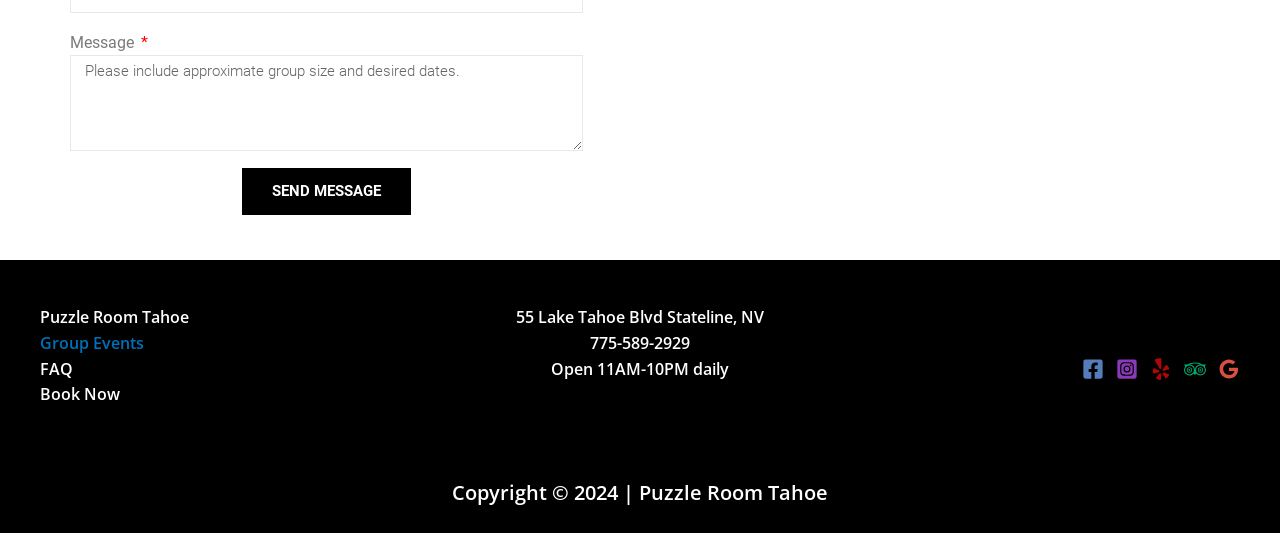Please determine the bounding box coordinates of the element to click in order to execute the following instruction: "Visit Puzzle Room Tahoe". The coordinates should be four float numbers between 0 and 1, specified as [left, top, right, bottom].

[0.031, 0.573, 0.148, 0.621]